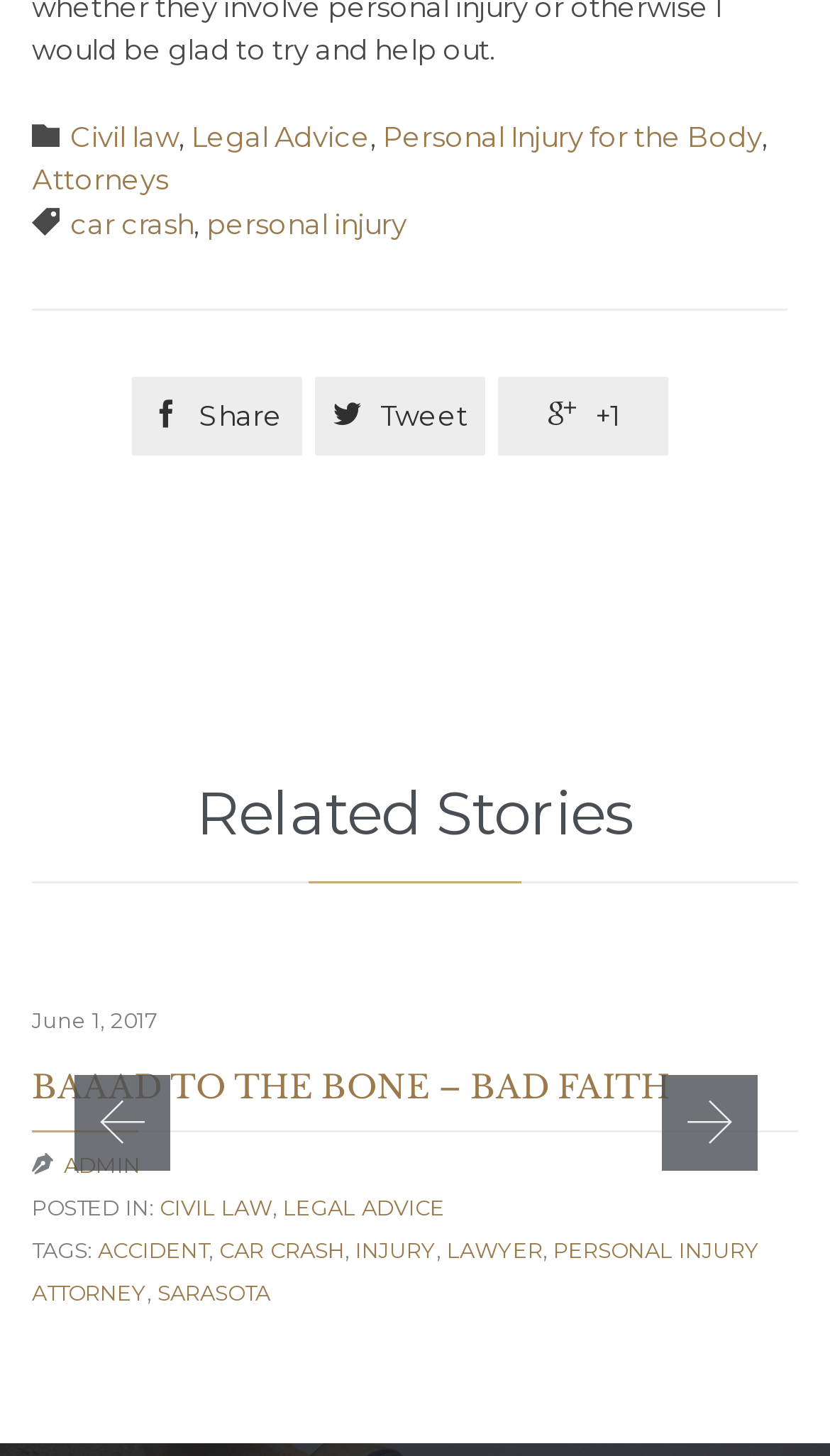Please provide a detailed answer to the question below by examining the image:
What is the category of the article?

The category of the article can be determined by looking at the links provided at the top of the webpage. The first link is 'Civil law', which suggests that the article belongs to this category.